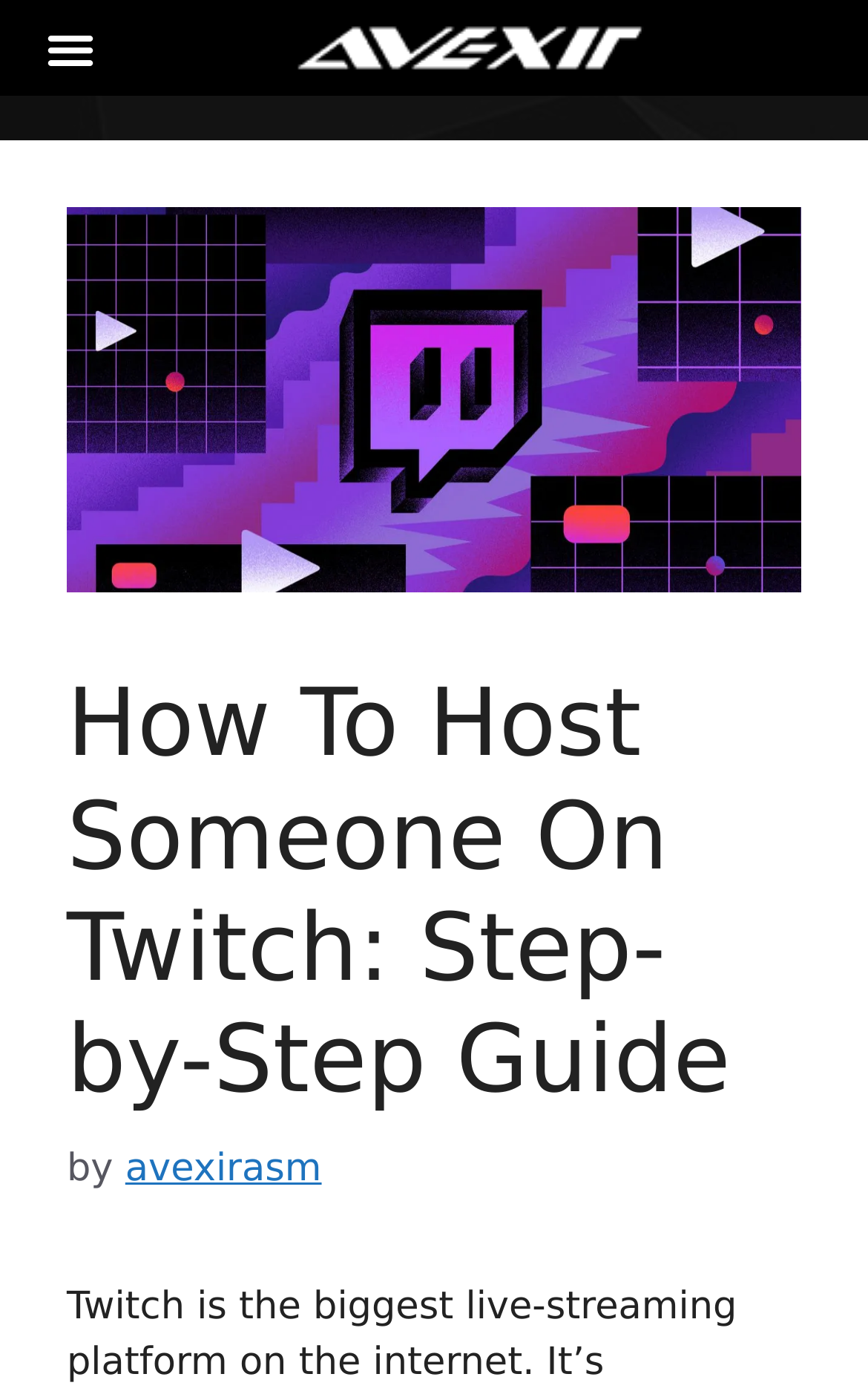Please provide a one-word or phrase answer to the question: 
Is the menu toggle button expanded?

No